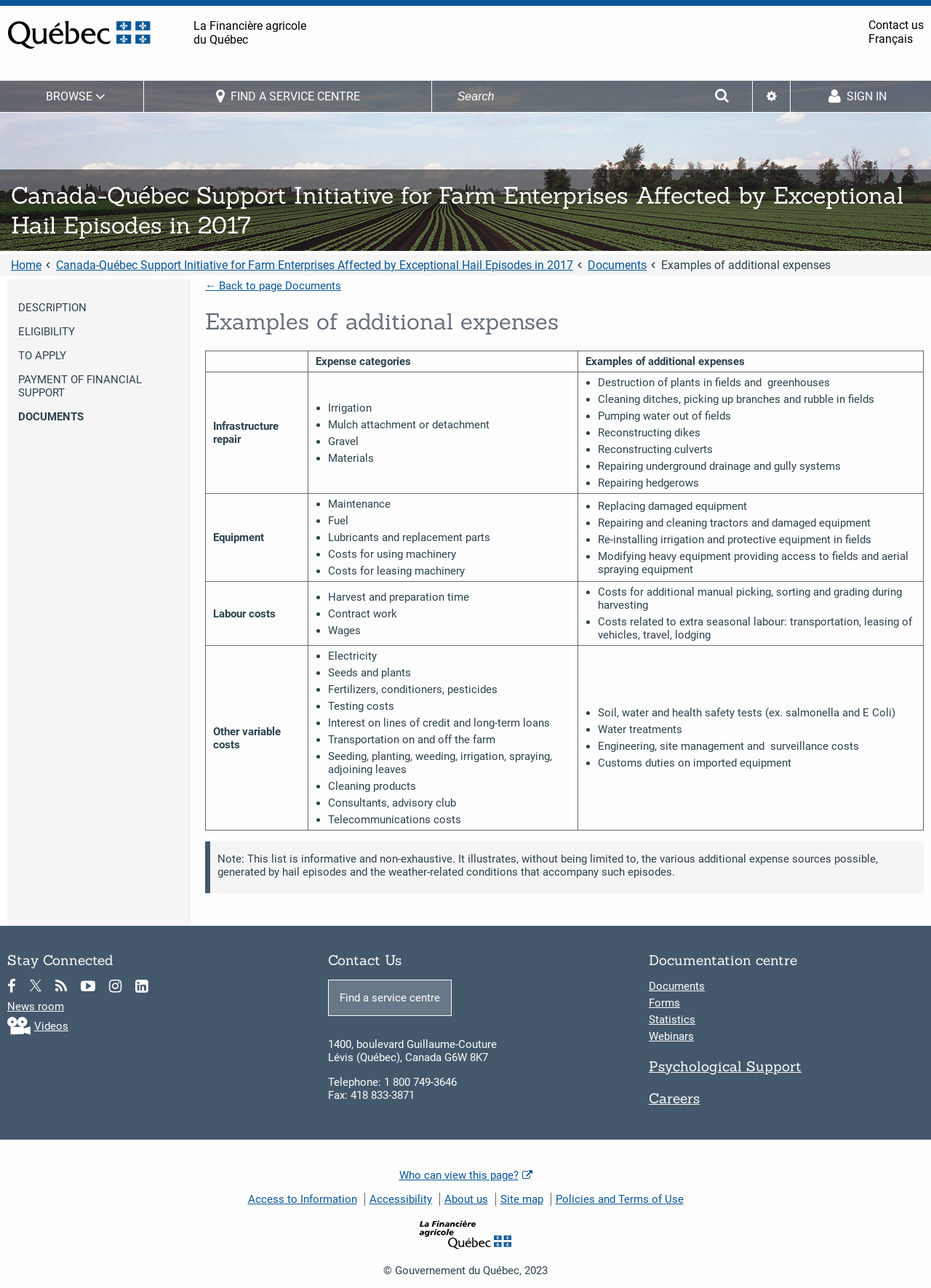Find the bounding box of the element with the following description: "Home". The coordinates must be four float numbers between 0 and 1, formatted as [left, top, right, bottom].

None